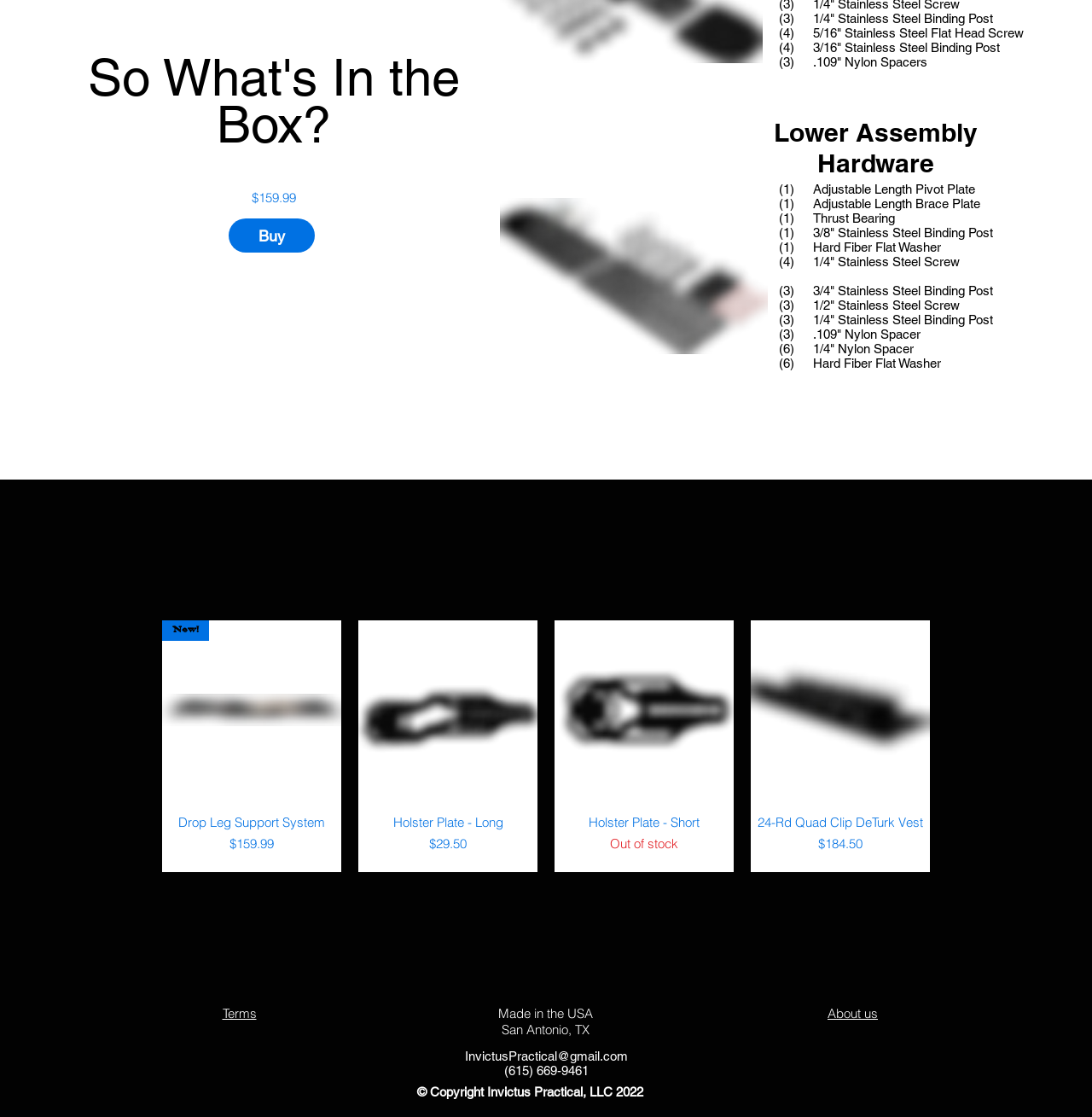Determine the bounding box coordinates for the UI element matching this description: "Drop Leg Support SystemPrice$159.99".

[0.148, 0.728, 0.312, 0.78]